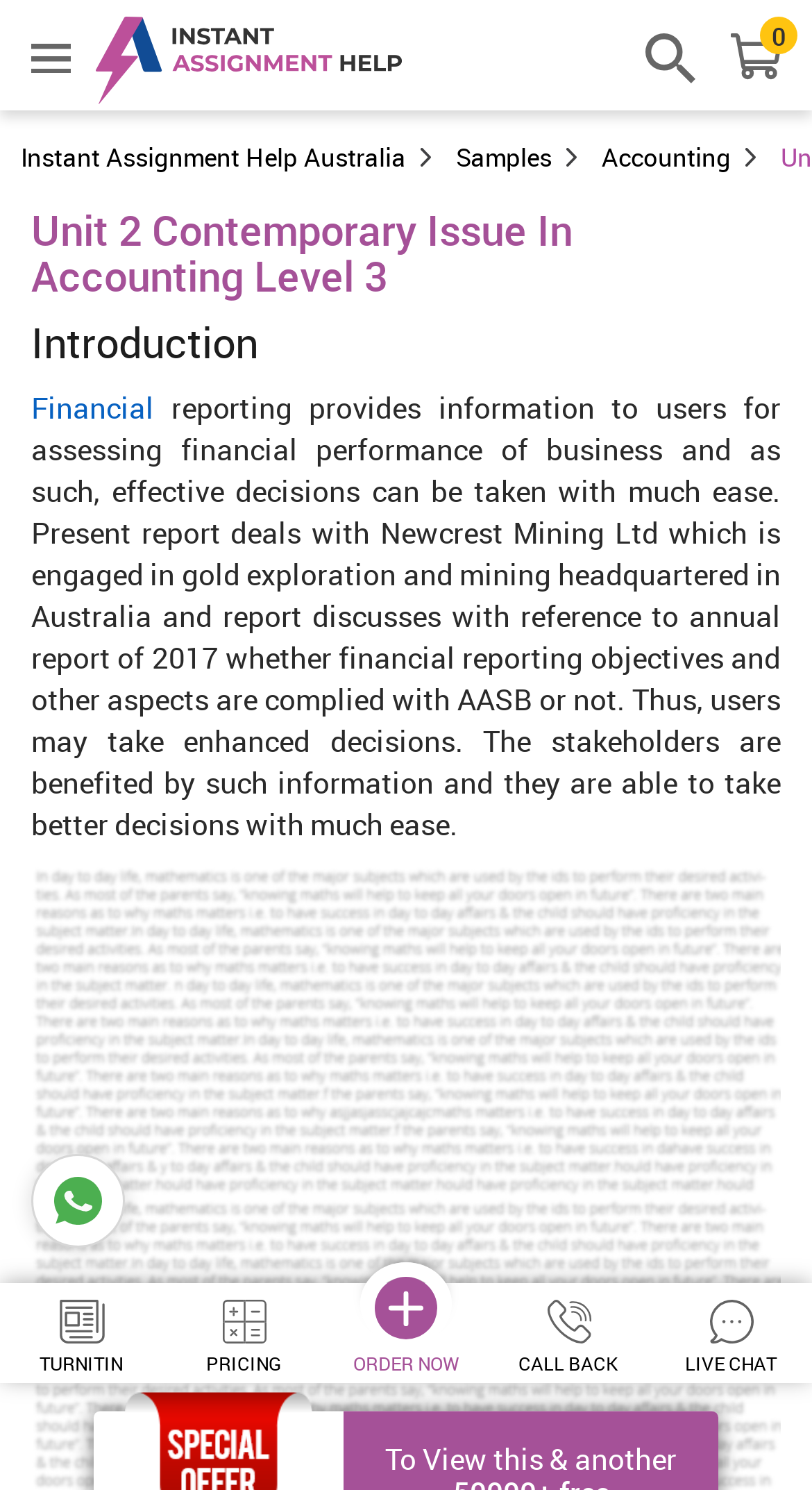Articulate a detailed summary of the webpage's content and design.

This webpage appears to be a report on contemporary issues in accounting, specifically focusing on financial reporting and its objectives. At the top left corner, there is an image, and next to it, a link to "Assignment Writing Service" with an accompanying image. On the top right corner, there is a link to "cart" with an image and a text "0" indicating the number of items in the cart. 

Below the top section, there is a navigation menu with links to "Instant Assignment Help Australia", "Samples", and "Accounting". The main content of the webpage is divided into sections, starting with an introduction to the report, which discusses the importance of financial reporting in making informed decisions. 

The report then delves into the specifics of financial reporting, citing the example of Newcrest Mining Ltd's annual report from 2017. The text explains how financial reporting provides information to users, enabling them to make better decisions. 

Further down the page, there are headings and subheadings that outline the objectives of general-purpose financial reporting. The webpage also features several links and images, including a "TURNITIN" link, "PRICING" and "ORDER NOW" links, and a "LIVE CHAT" option. Additionally, there is a "CALL BACK" option and a link to "IAH AU whatsapp".